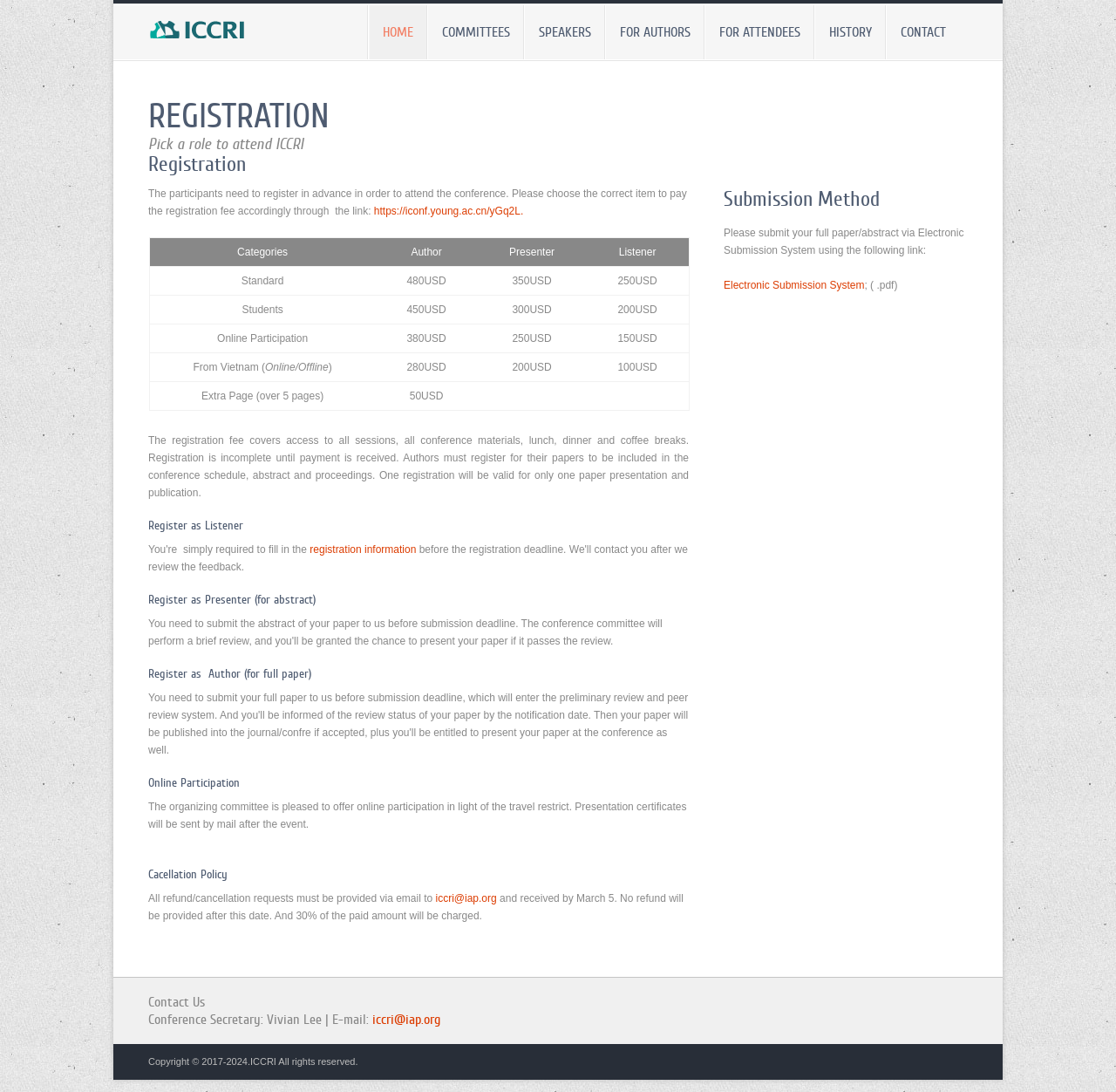Utilize the details in the image to thoroughly answer the following question: What is included in the registration fee?

The registration fee covers access to all sessions, all conference materials, lunch, dinner, and coffee breaks. This information can be found in the section under the 'Registration' heading, which explains what is included in the registration fee.